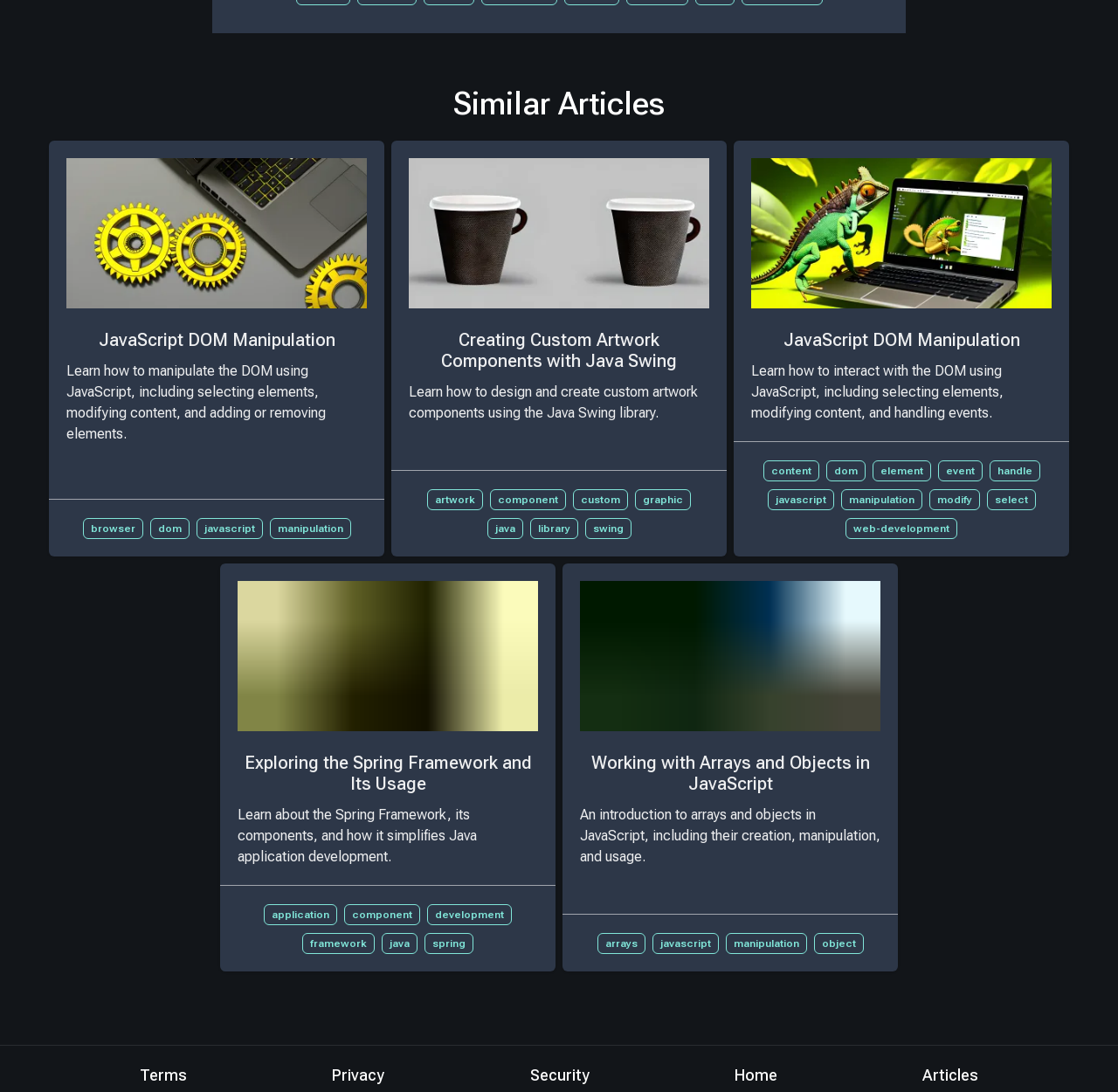Please reply to the following question with a single word or a short phrase:
What is the orientation of the separators in the webpage?

Horizontal